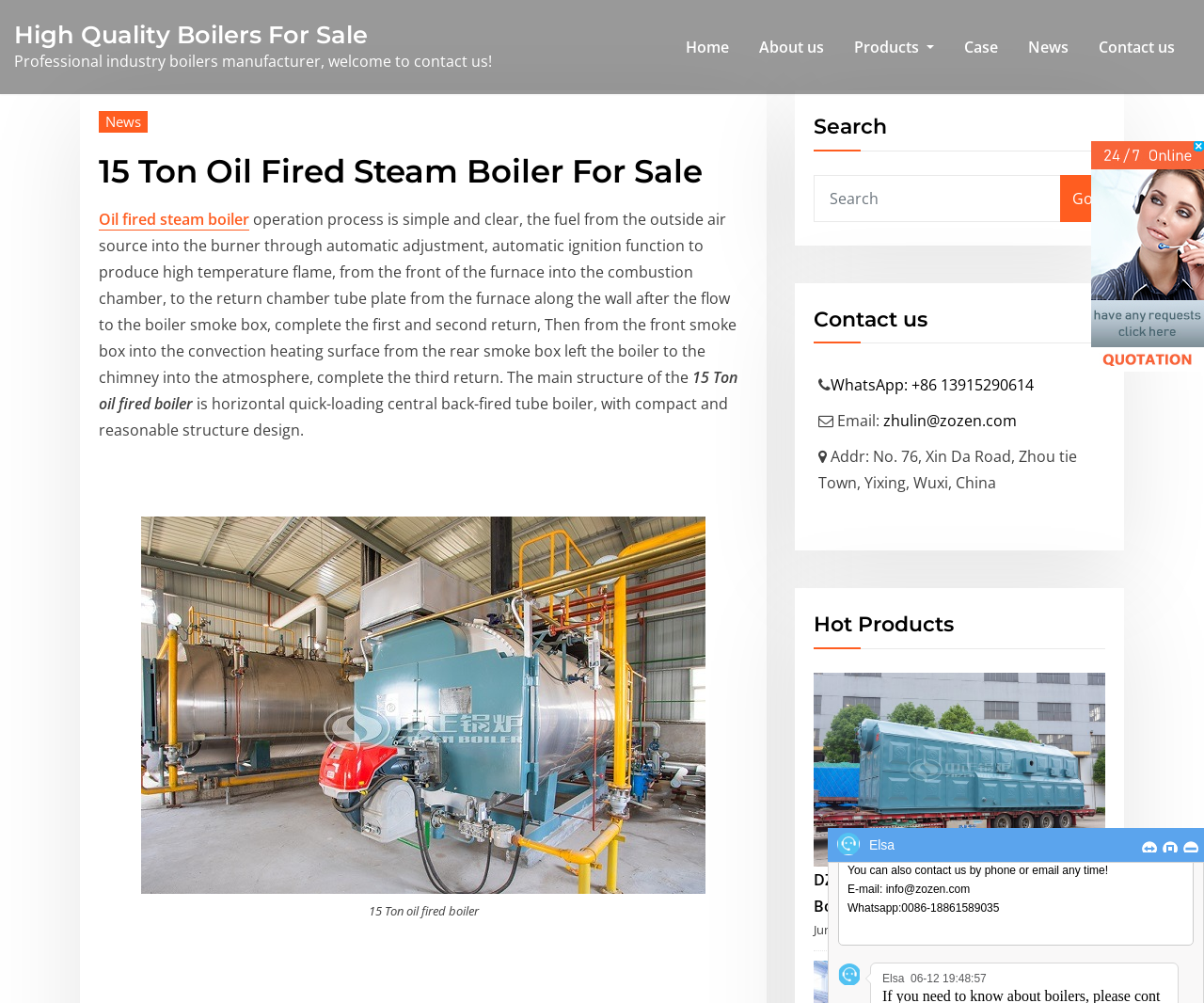Identify the bounding box coordinates of the area that should be clicked in order to complete the given instruction: "Search for a boiler". The bounding box coordinates should be four float numbers between 0 and 1, i.e., [left, top, right, bottom].

[0.676, 0.174, 0.881, 0.221]